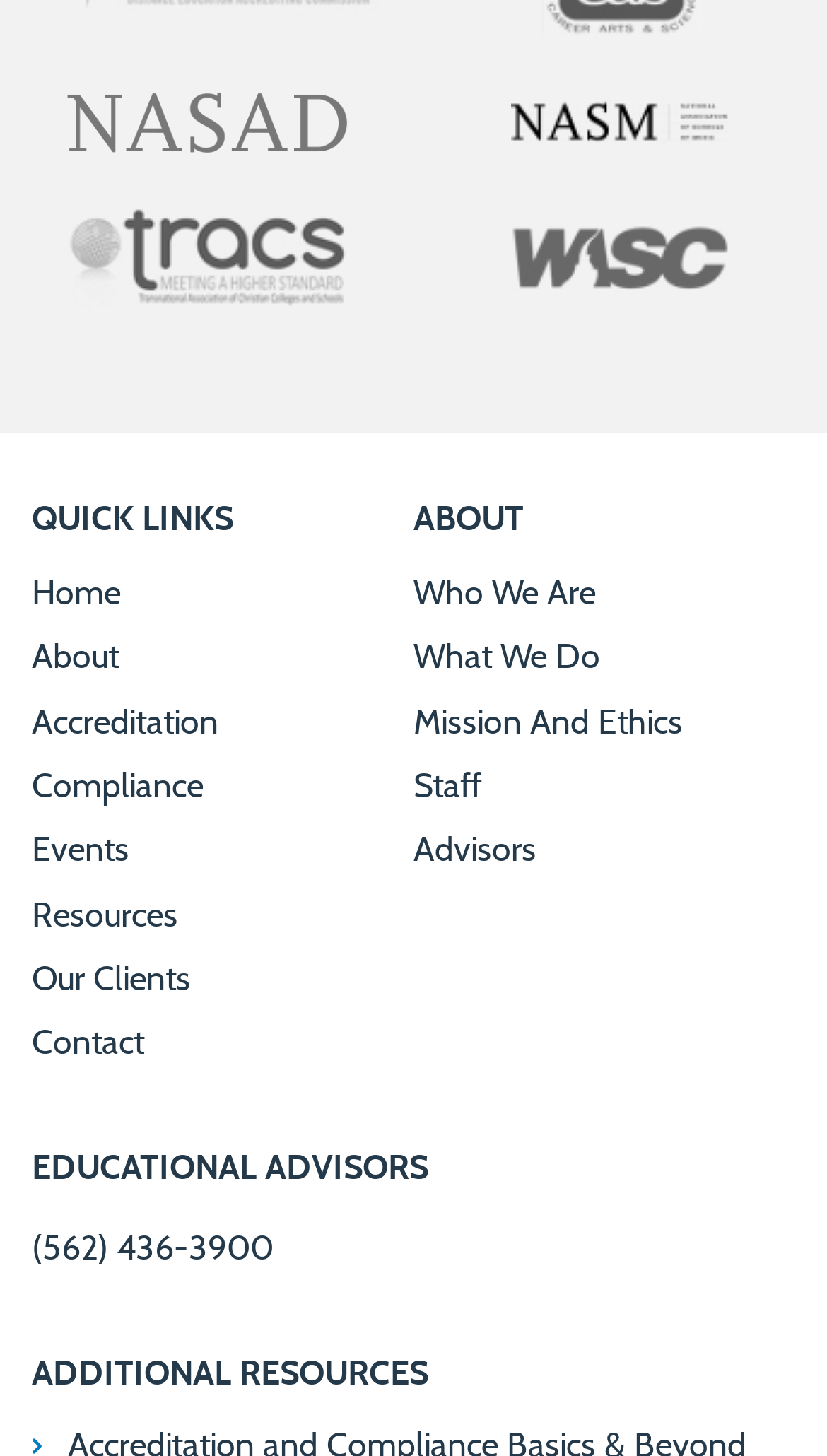Show me the bounding box coordinates of the clickable region to achieve the task as per the instruction: "visit National Association of Schools of Art and Design".

[0.077, 0.062, 0.423, 0.111]